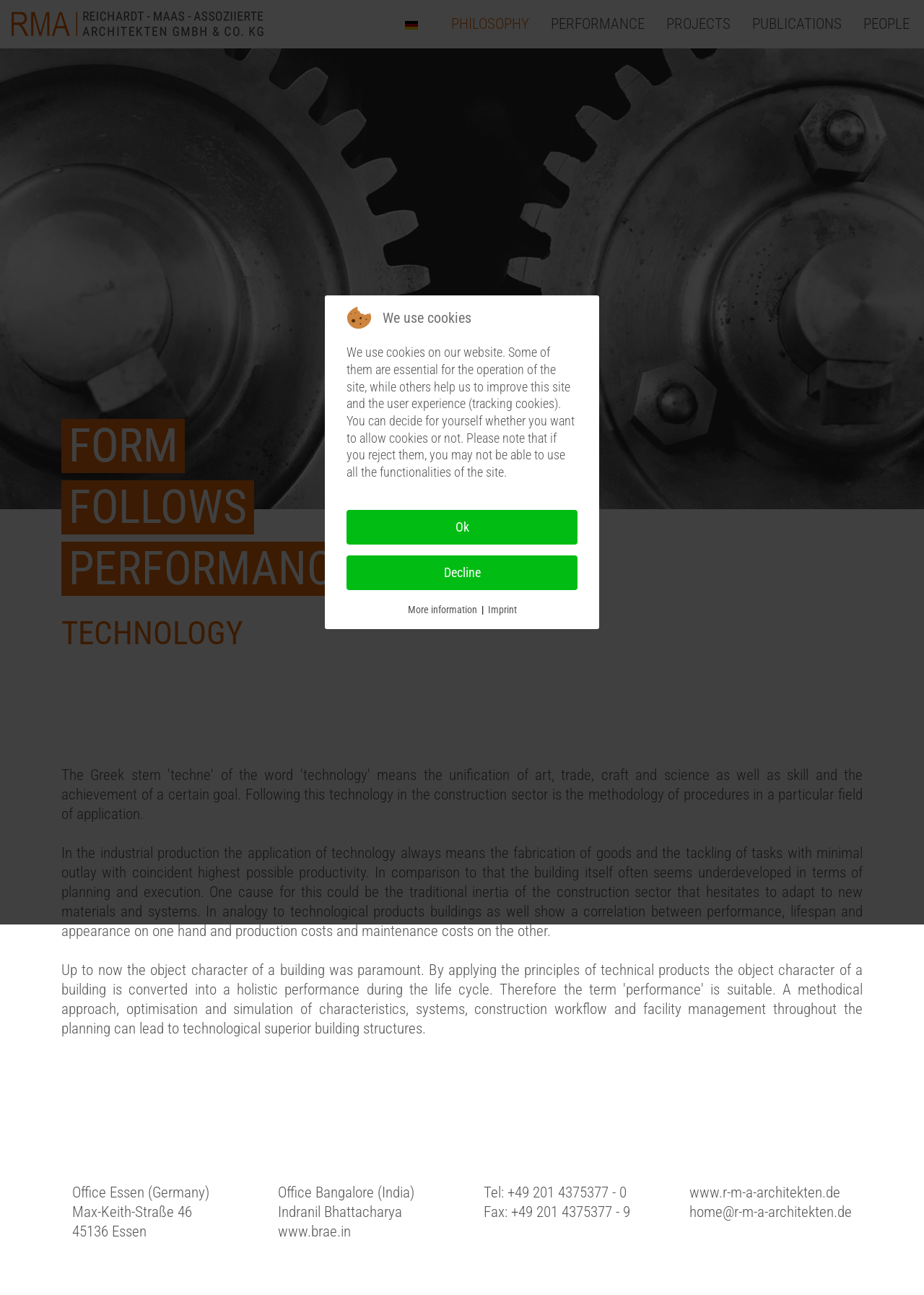Locate the bounding box coordinates of the element that should be clicked to fulfill the instruction: "click the PEOPLE link".

[0.923, 0.0, 0.996, 0.037]